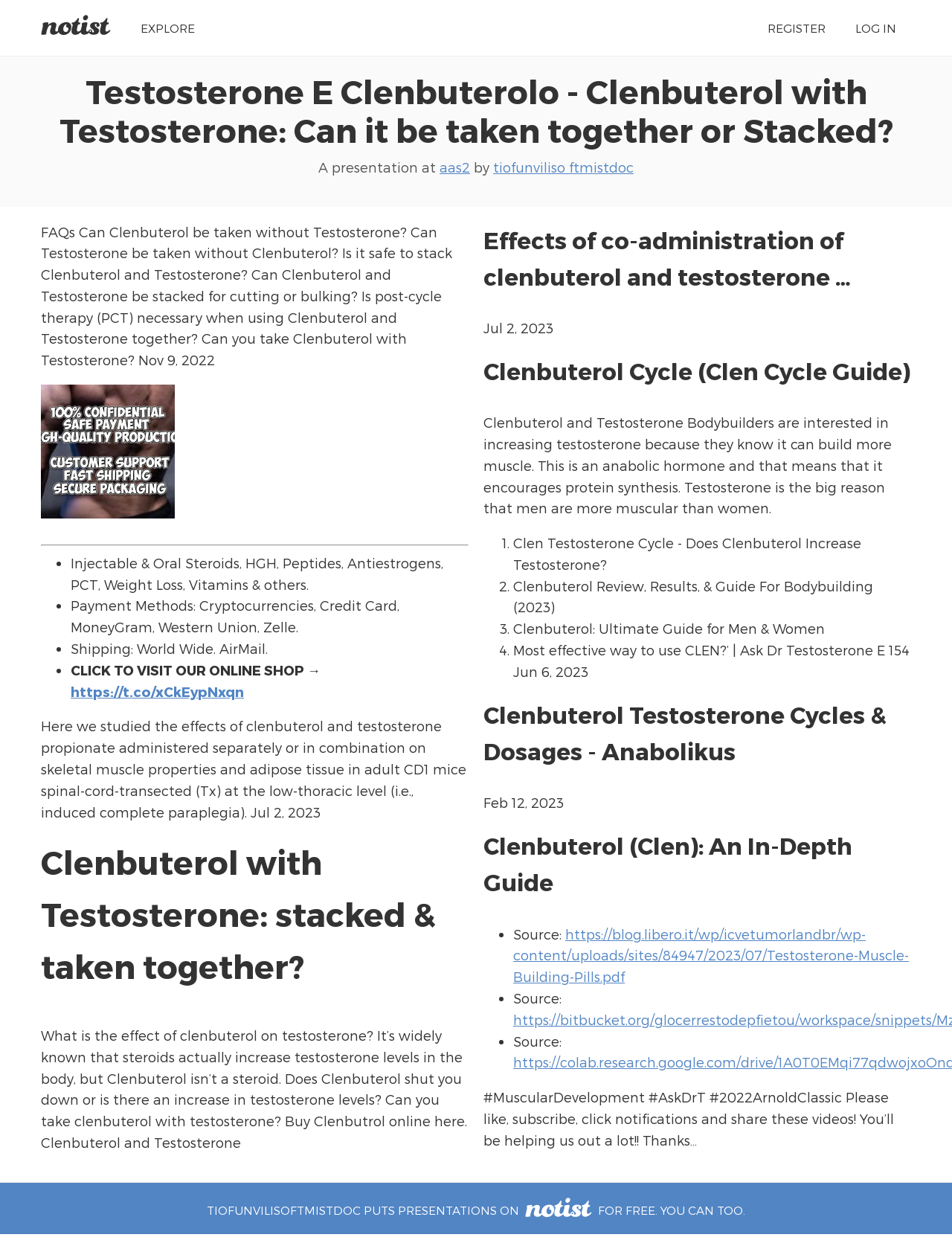What is the purpose of the list markers on the webpage?
Refer to the image and provide a one-word or short phrase answer.

To list items